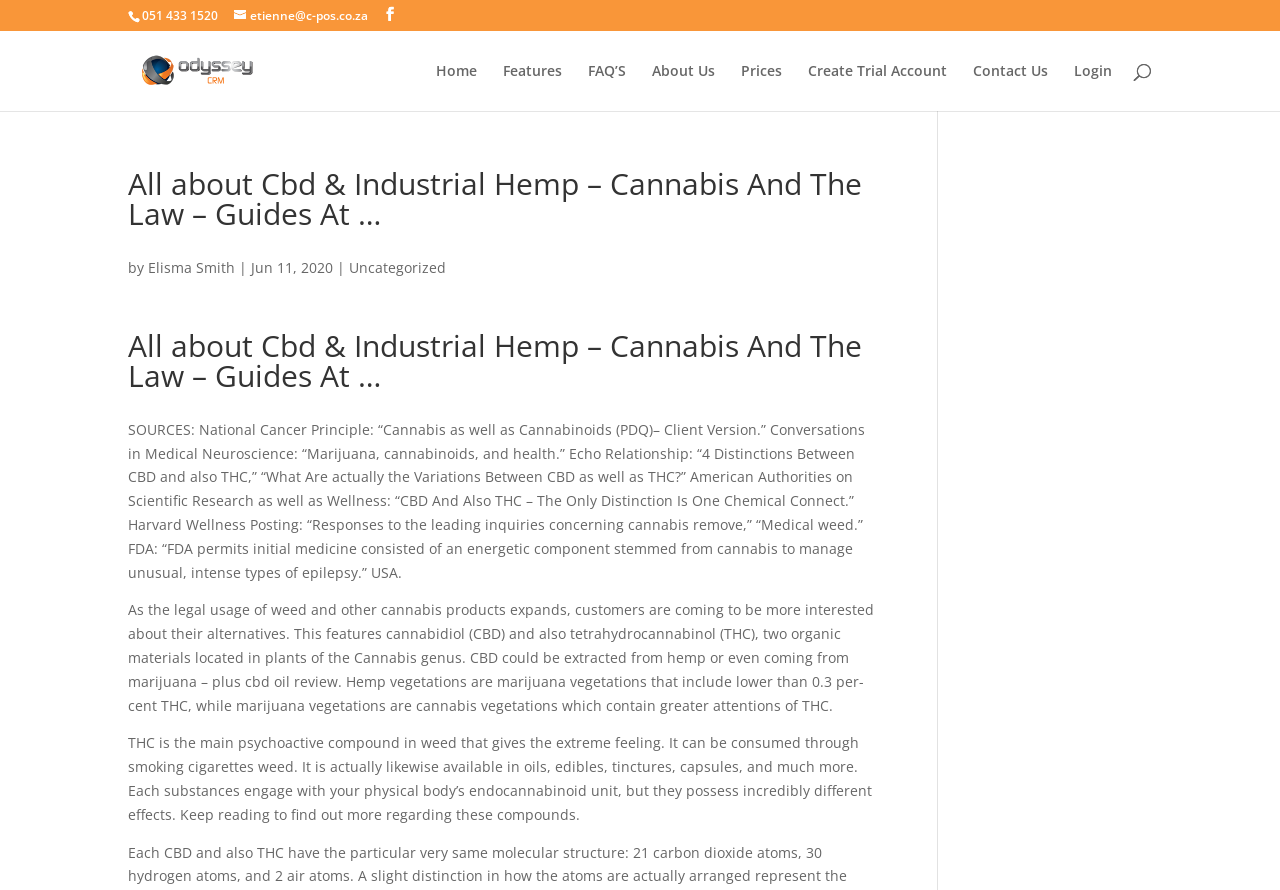Please specify the bounding box coordinates of the region to click in order to perform the following instruction: "click the 'Home' link".

[0.341, 0.072, 0.373, 0.125]